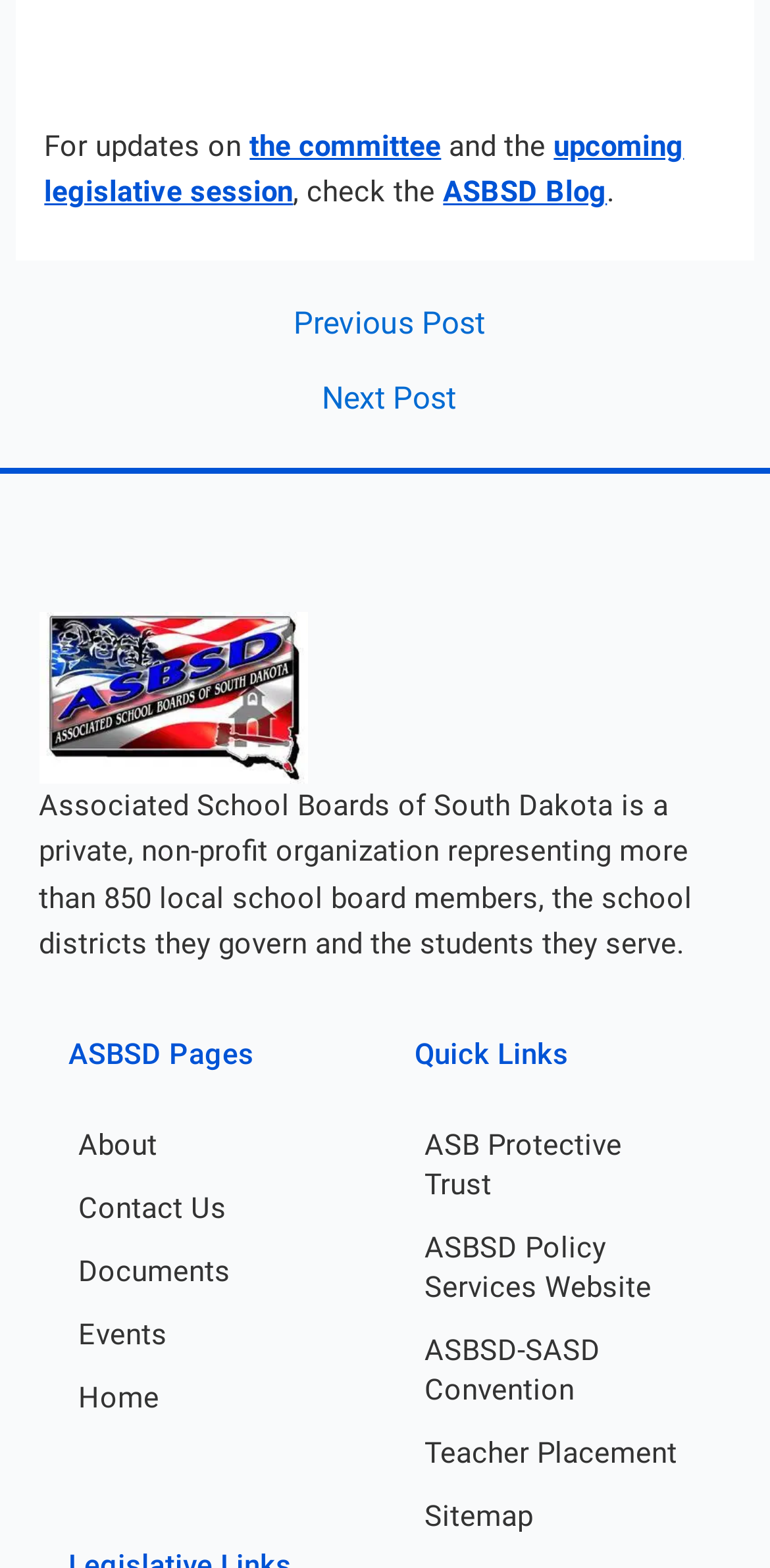Identify the bounding box coordinates of the clickable region necessary to fulfill the following instruction: "Visit the ASB Protective Trust". The bounding box coordinates should be four float numbers between 0 and 1, i.e., [left, top, right, bottom].

[0.5, 0.709, 0.95, 0.775]